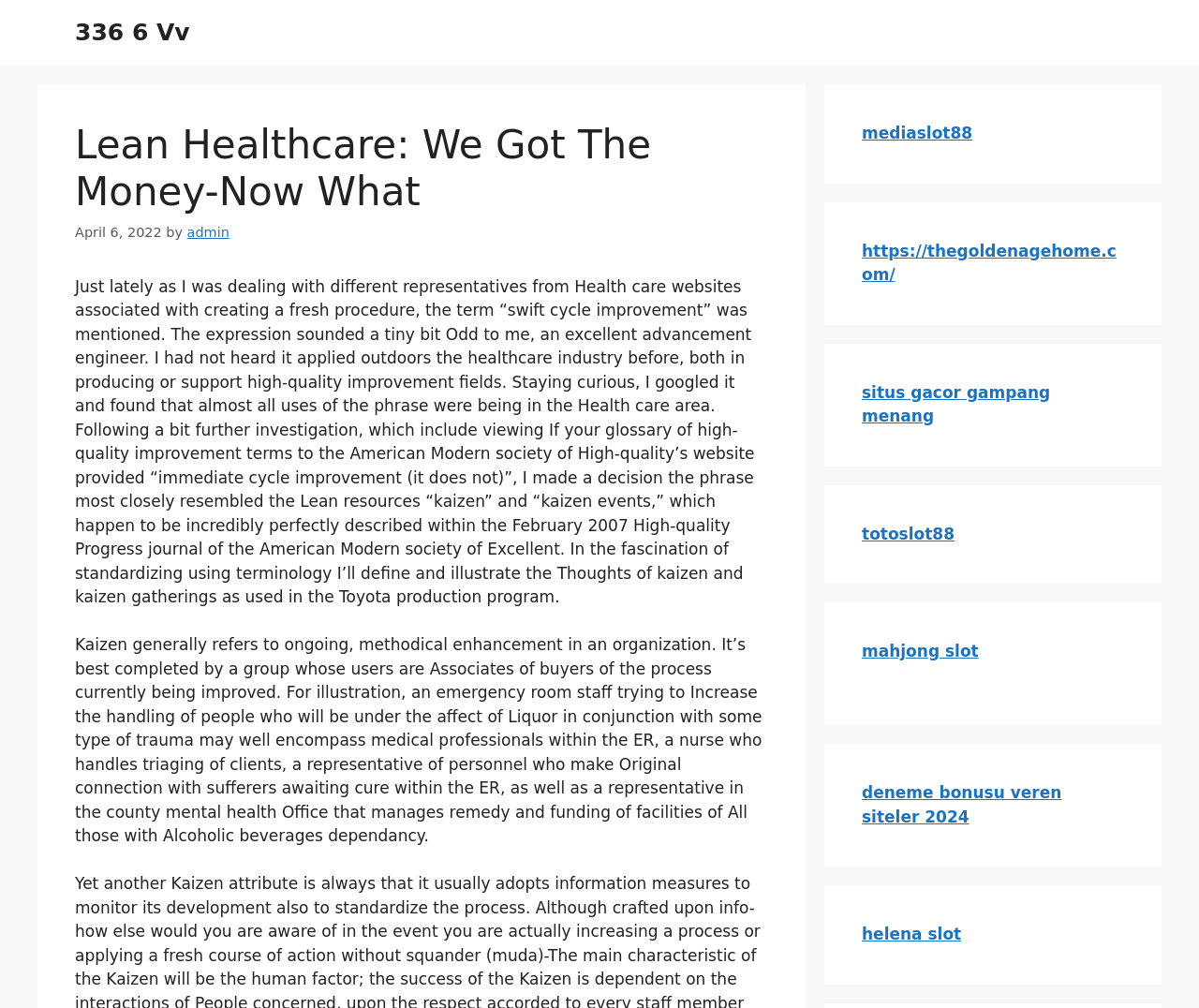What is kaizen in the context of Lean Healthcare?
Give a one-word or short-phrase answer derived from the screenshot.

ongoing, methodical enhancement